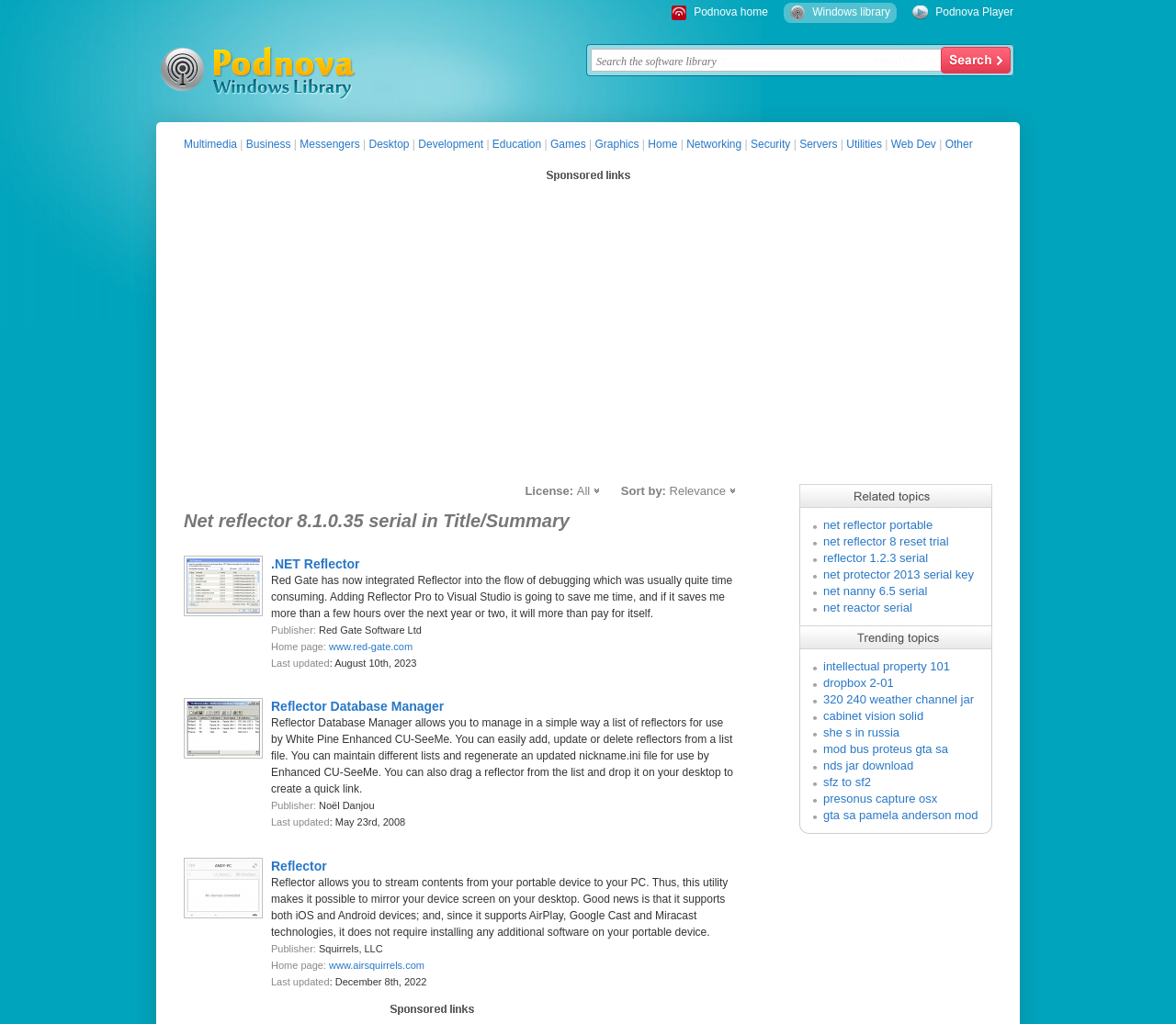Determine the coordinates of the bounding box that should be clicked to complete the instruction: "Browse Multimedia software". The coordinates should be represented by four float numbers between 0 and 1: [left, top, right, bottom].

[0.156, 0.135, 0.202, 0.147]